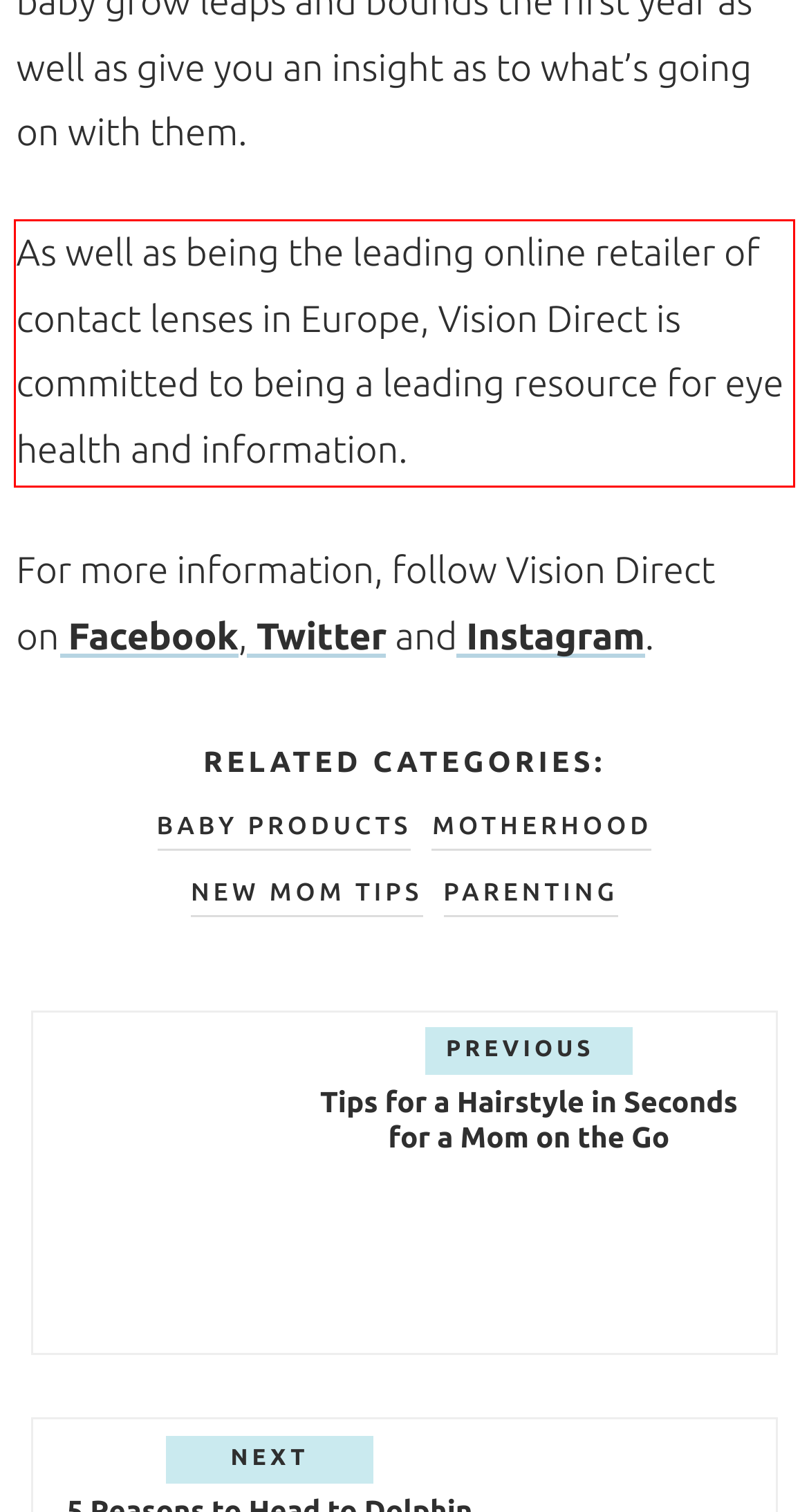You are provided with a webpage screenshot that includes a red rectangle bounding box. Extract the text content from within the bounding box using OCR.

As well as being the leading online retailer of contact lenses in Europe, Vision Direct is committed to being a leading resource for eye health and information.